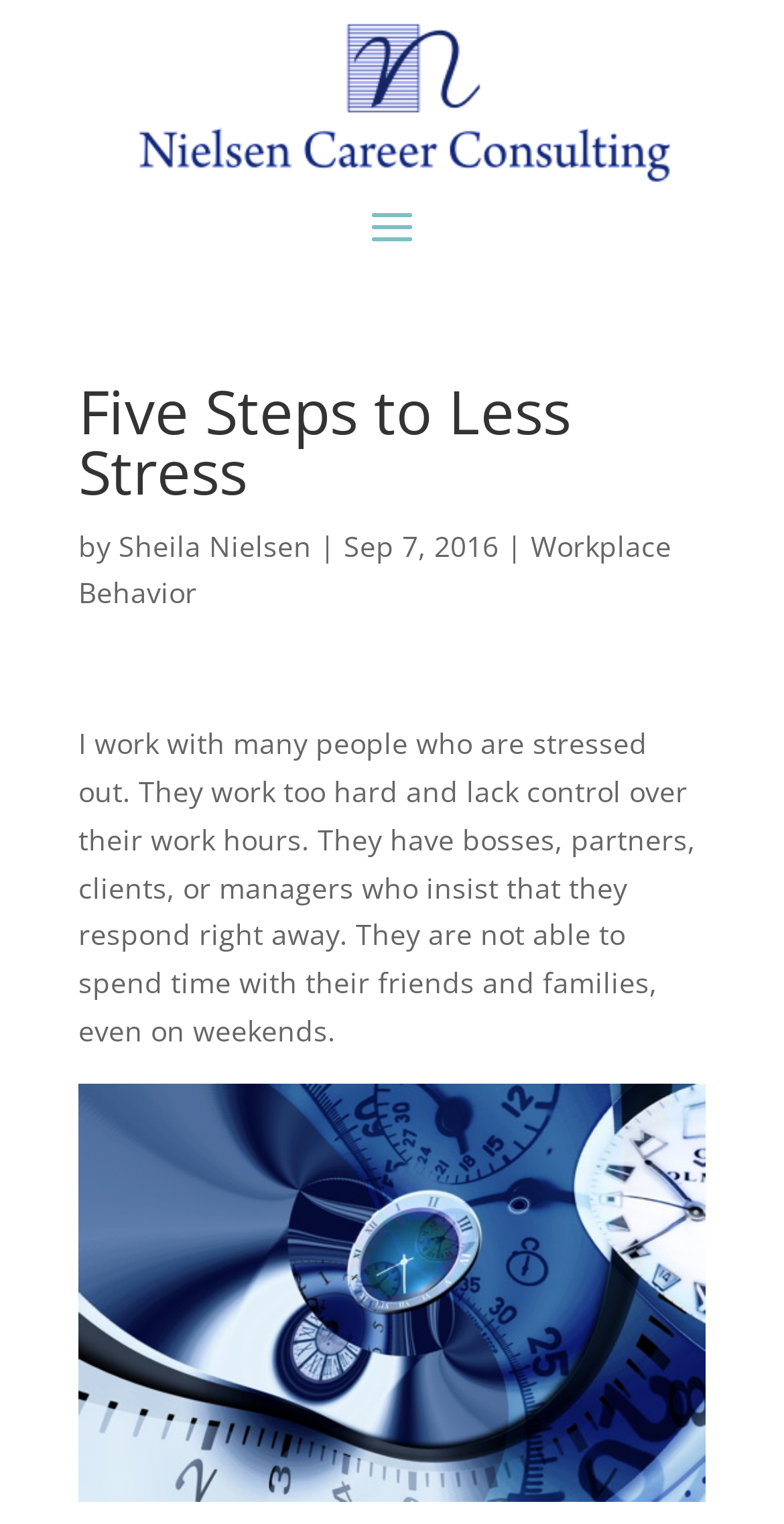Elaborate on the webpage's design and content in a detailed caption.

The webpage is titled "Five Steps to Less Stress" and is provided by Nielsen Career Consulting. At the top left of the page, there is a logo of Nielsen Career Consulting, which is an image. Below the logo, there is a heading with the title "Five Steps to Less Stress". 

To the right of the title, there is a byline that reads "by Sheila Nielsen | Sep 7, 2016", indicating the author and publication date of the article. Next to the byline, there is a link to "Workplace Behavior", which is likely a category or tag related to the article.

Below the title and byline, there is a paragraph of text that describes the common struggles of people who are stressed out, including working too hard, lacking control over their work hours, and having demanding bosses or managers. This text takes up a significant portion of the page.

At the bottom of the page, there is an image related to stress, which is likely an illustration or graphic accompanying the article. Overall, the page has a simple layout with a clear title, author information, and a descriptive paragraph, accompanied by a relevant image.